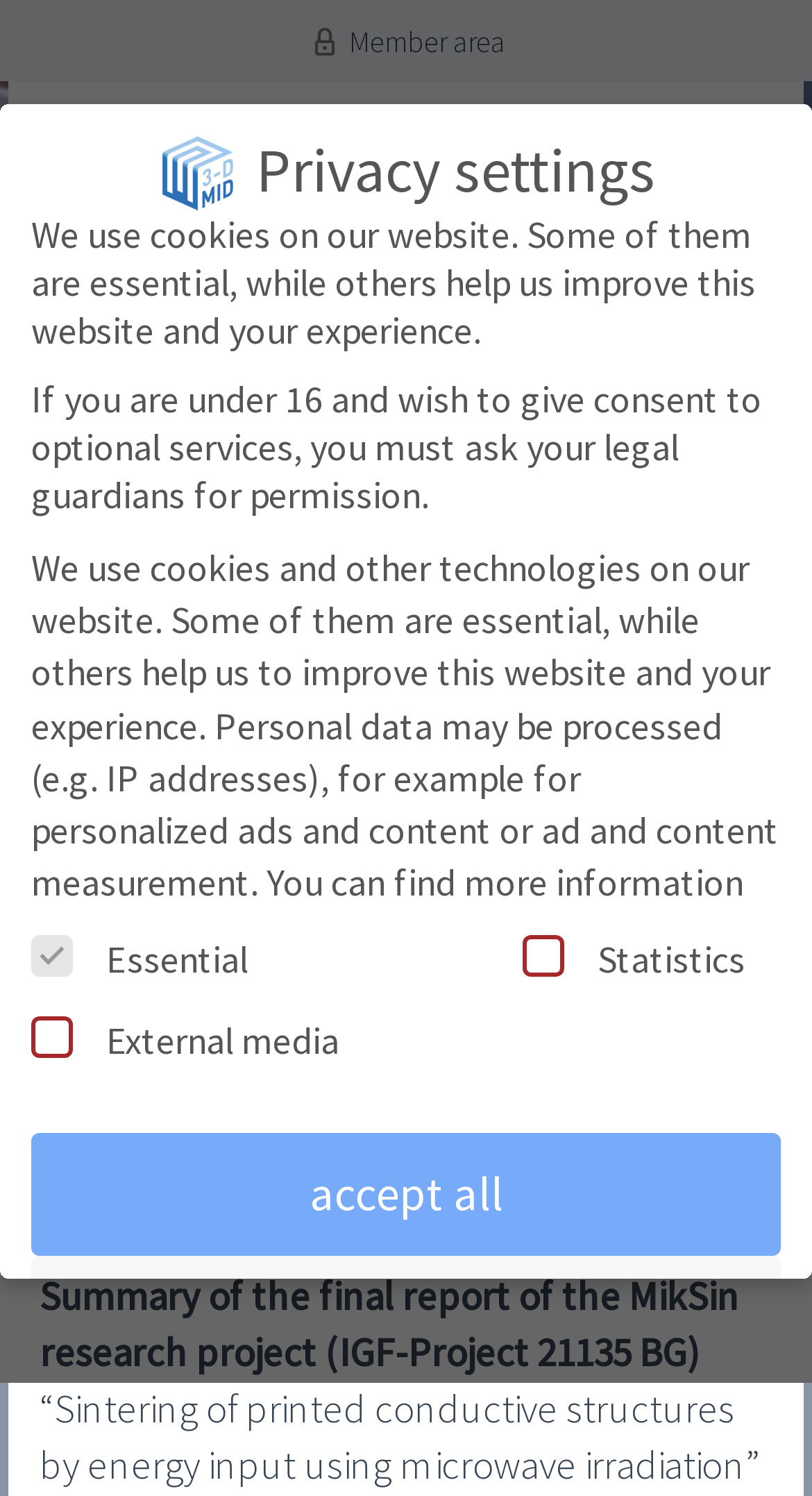Bounding box coordinates are specified in the format (top-left x, top-left y, bottom-right x, bottom-right y). All values are floating point numbers bounded between 0 and 1. Please provide the bounding box coordinate of the region this sentence describes: parent_node: Statistics name="cookieGroup[]" value="statistics"

[0.918, 0.626, 0.952, 0.644]